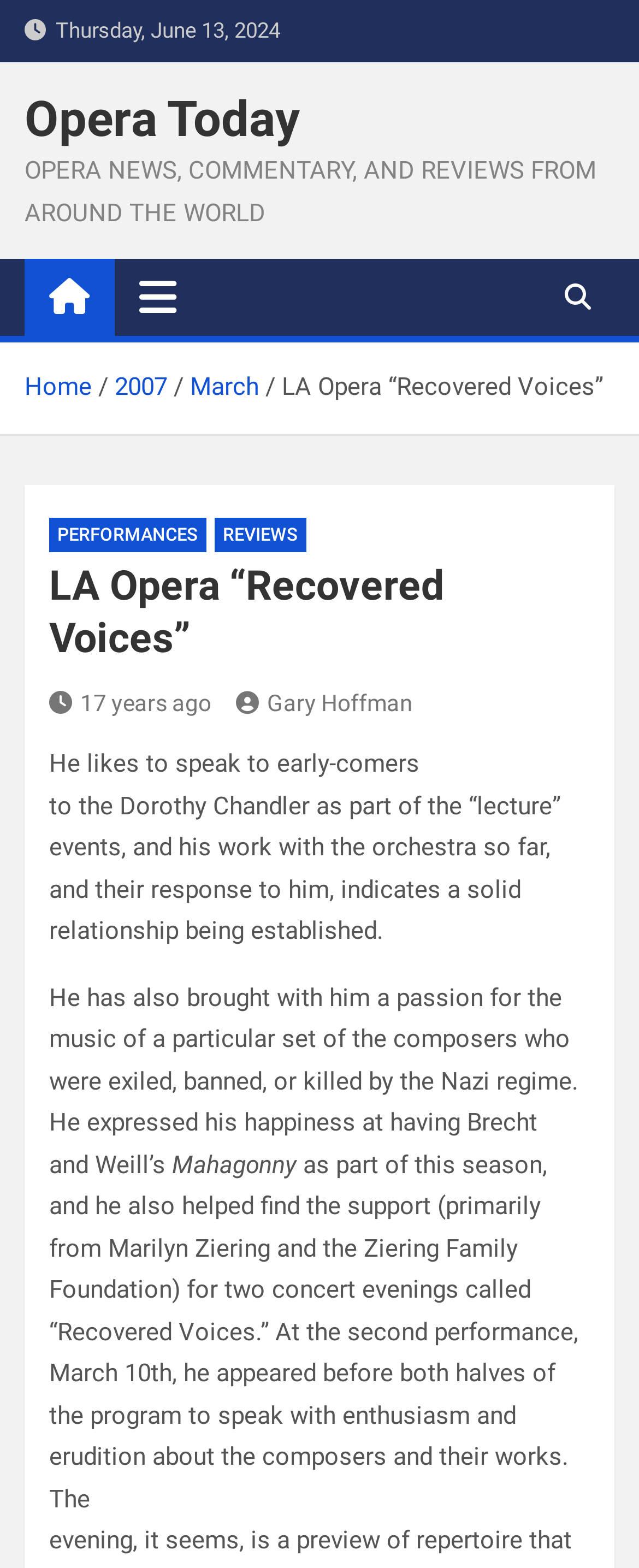Using the provided element description, identify the bounding box coordinates as (top-left x, top-left y, bottom-right x, bottom-right y). Ensure all values are between 0 and 1. Description: aria-label="Toggle navigation"

[0.179, 0.165, 0.315, 0.213]